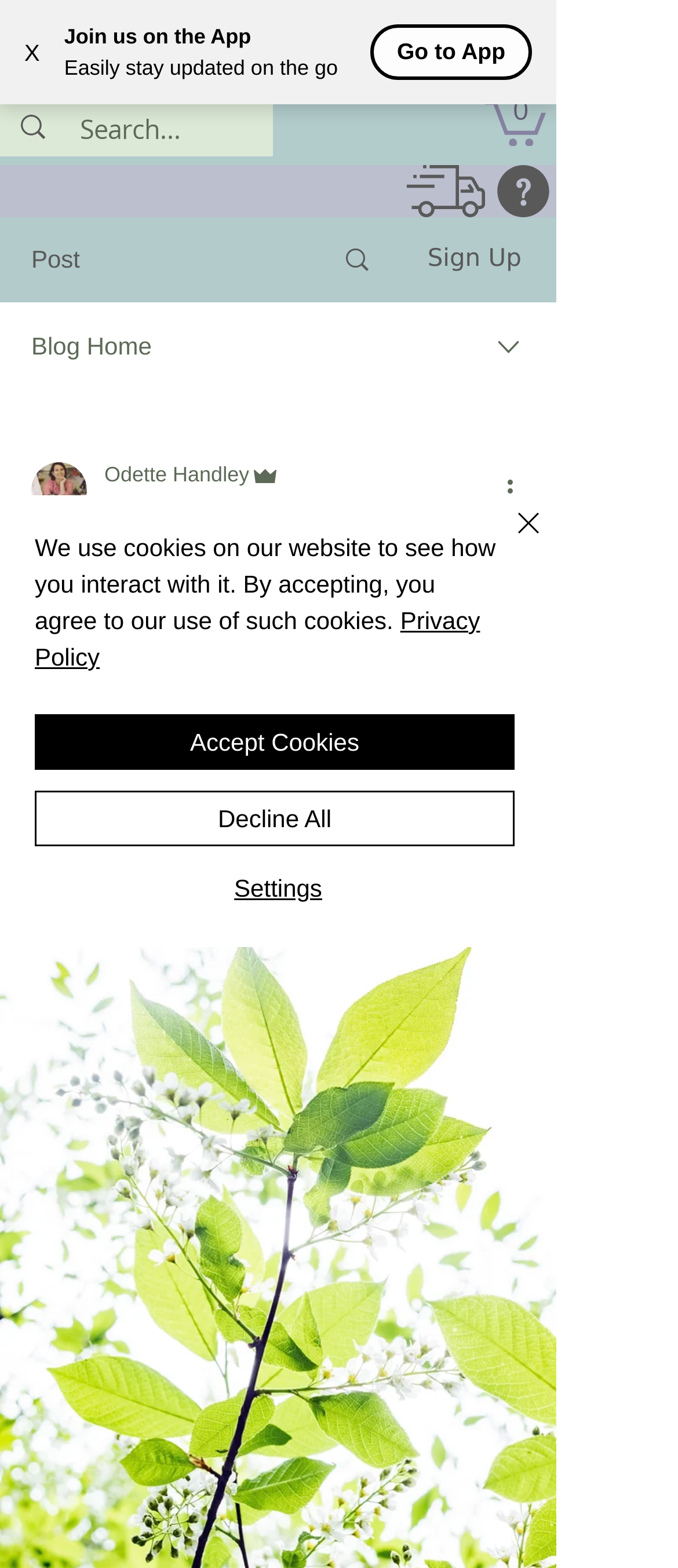Please find the bounding box coordinates of the element's region to be clicked to carry out this instruction: "Open navigation menu".

[0.718, 0.008, 0.808, 0.047]